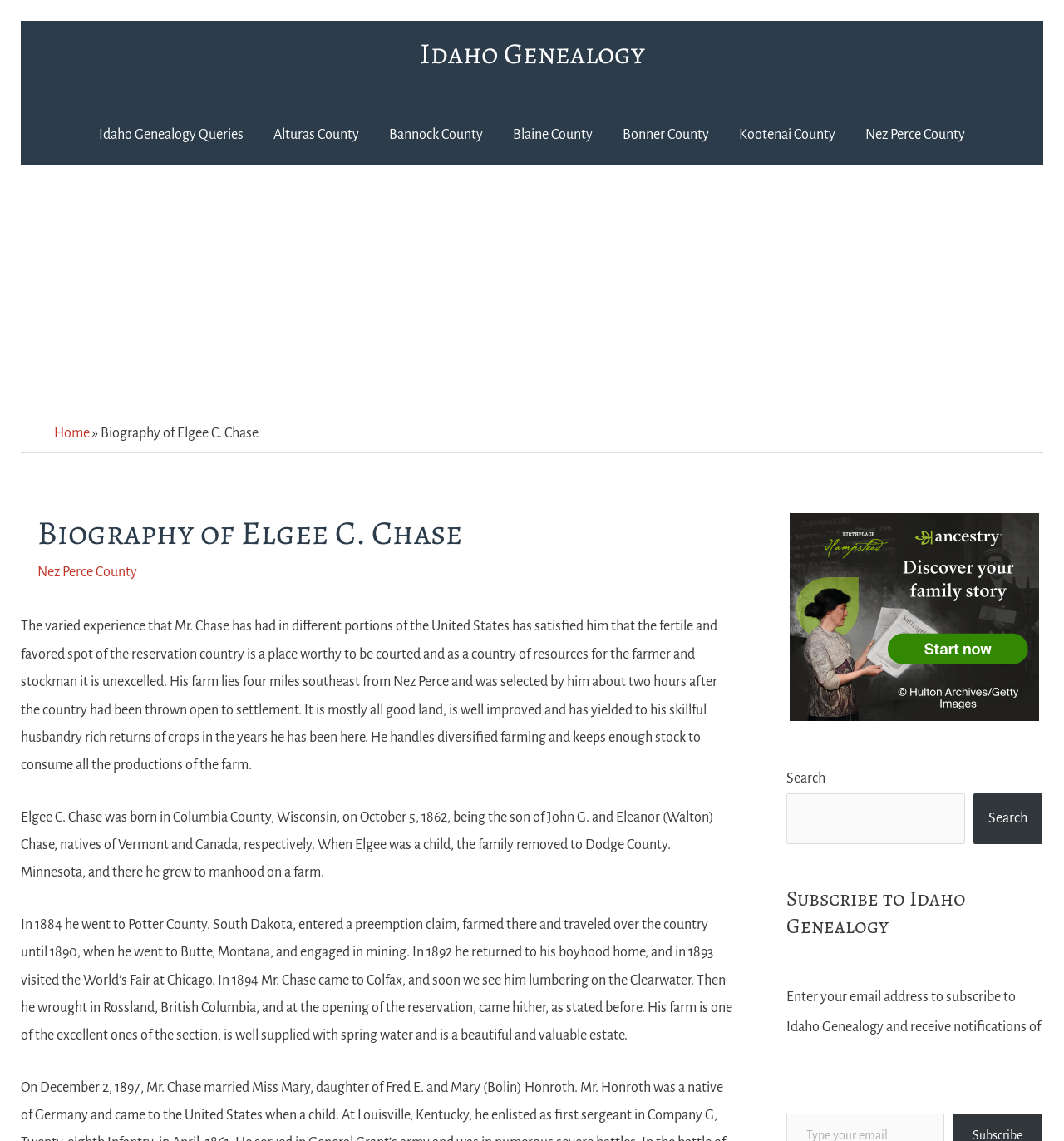Point out the bounding box coordinates of the section to click in order to follow this instruction: "Click on 'Idaho Genealogy Queries'".

[0.079, 0.092, 0.243, 0.144]